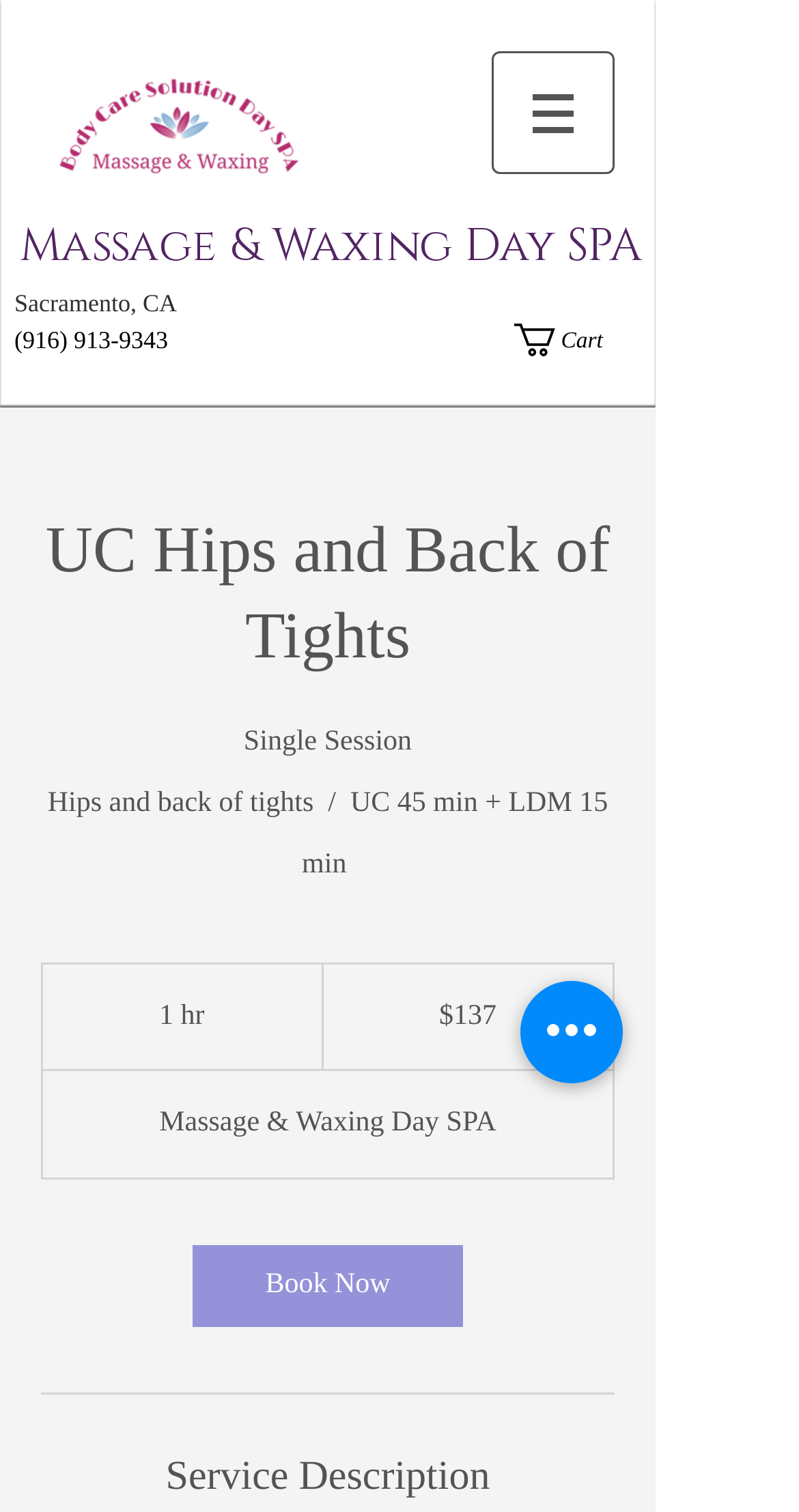Construct a comprehensive description capturing every detail on the webpage.

This webpage is about UC Hips and Back of Tights, a service offered by Massage & Waxing Day SPA in Sacramento, CA. At the top left, there is a logo of Massage & Waxing SPA, which is also a link. Next to it, there is a navigation menu labeled "Site" with a button that has a popup menu.

Below the logo, there are three headings: the name of the spa, its location, and its phone number. The location and phone number are also links. On the right side of the top section, there is a cart icon with the text "Cart" next to it.

The main content of the page is about the UC Hips and Back of Tights service. There is a heading with the service name, followed by a description of the service, which includes the duration and price. The service description is a single session of Hips and back of tights treatment that lasts 45 minutes, plus 15 minutes of LDM, and costs 137 US dollars.

Below the service description, there is a "Book Now" button. At the bottom of the page, there is a horizontal separator, followed by a heading that says "Service Description". There is also a button labeled "Quick actions" on the right side of the bottom section.